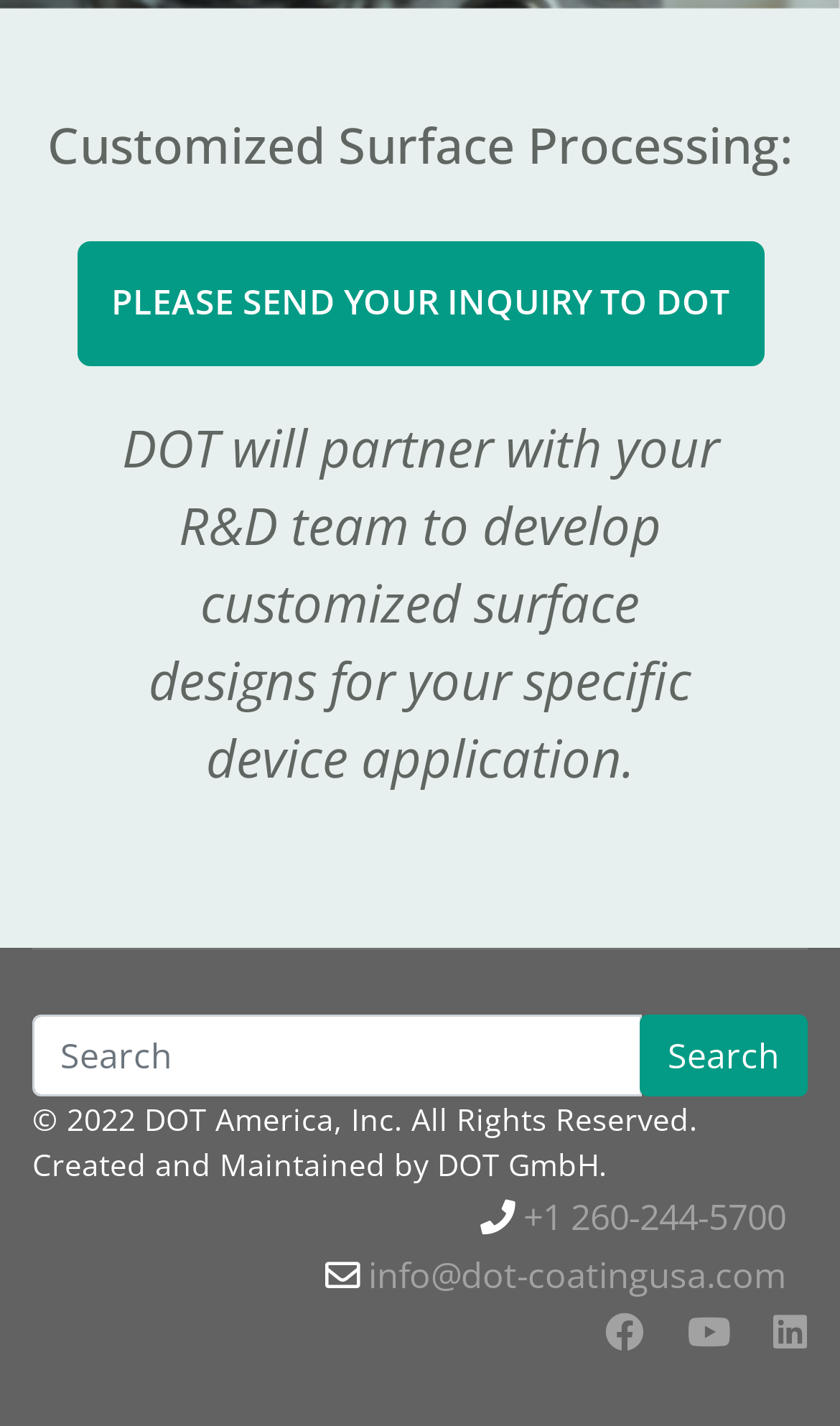Please find the bounding box coordinates of the clickable region needed to complete the following instruction: "Send an email". The bounding box coordinates must consist of four float numbers between 0 and 1, i.e., [left, top, right, bottom].

[0.438, 0.877, 0.936, 0.91]